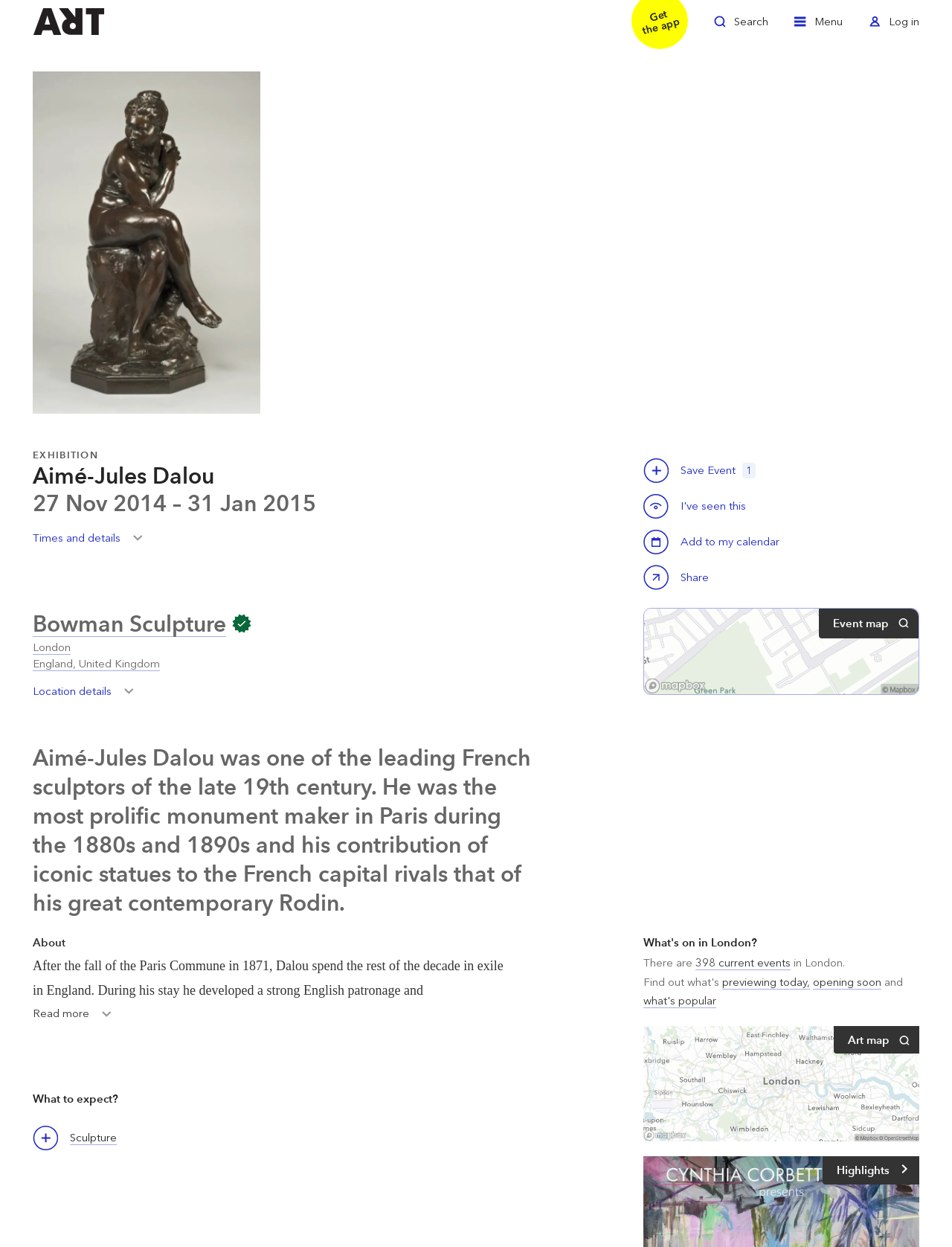Please determine the bounding box coordinates of the element's region to click in order to carry out the following instruction: "Save this event". The coordinates should be four float numbers between 0 and 1, i.e., [left, top, right, bottom].

[0.676, 0.367, 0.703, 0.387]